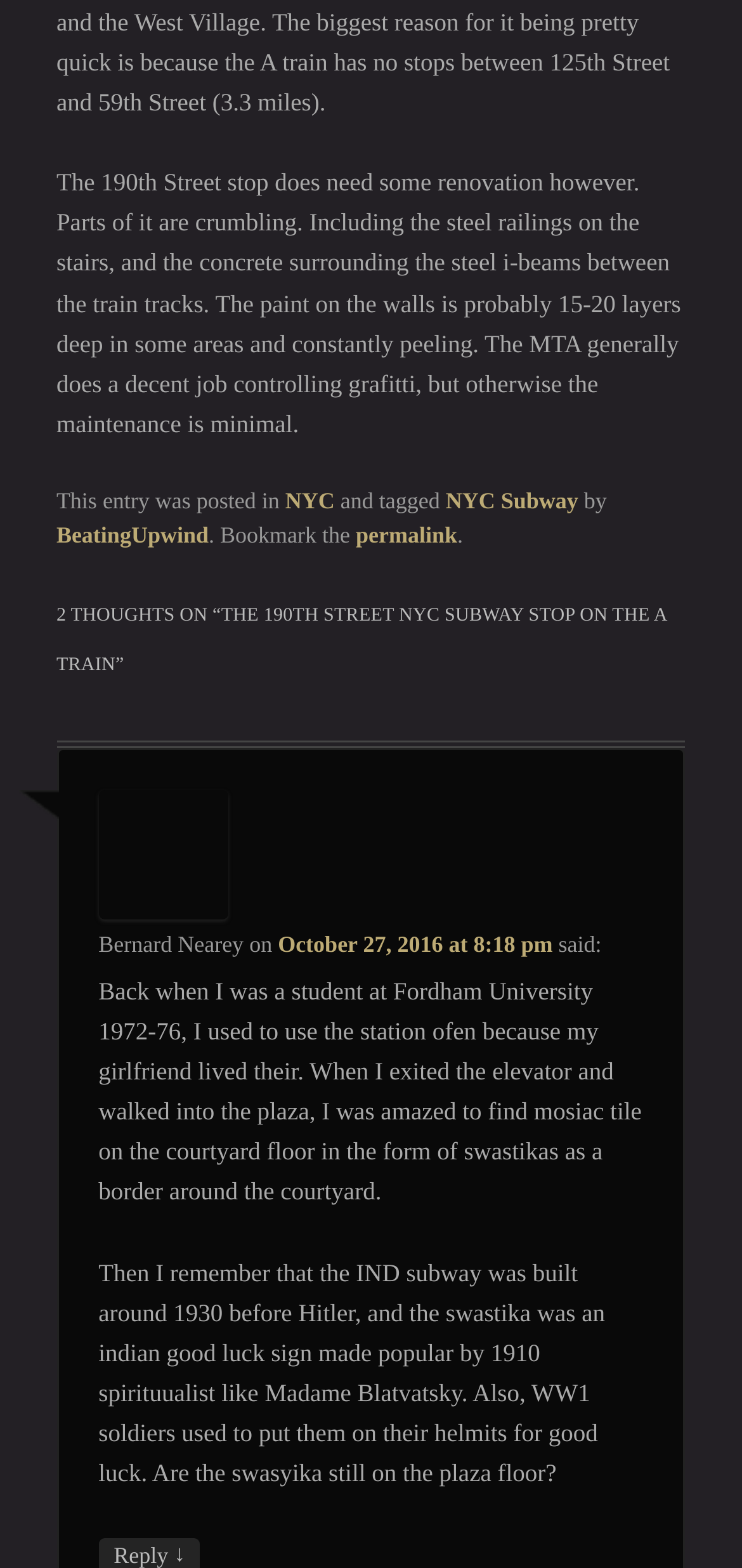Provide your answer in one word or a succinct phrase for the question: 
What is the author of the blog post?

BeatingUpwind